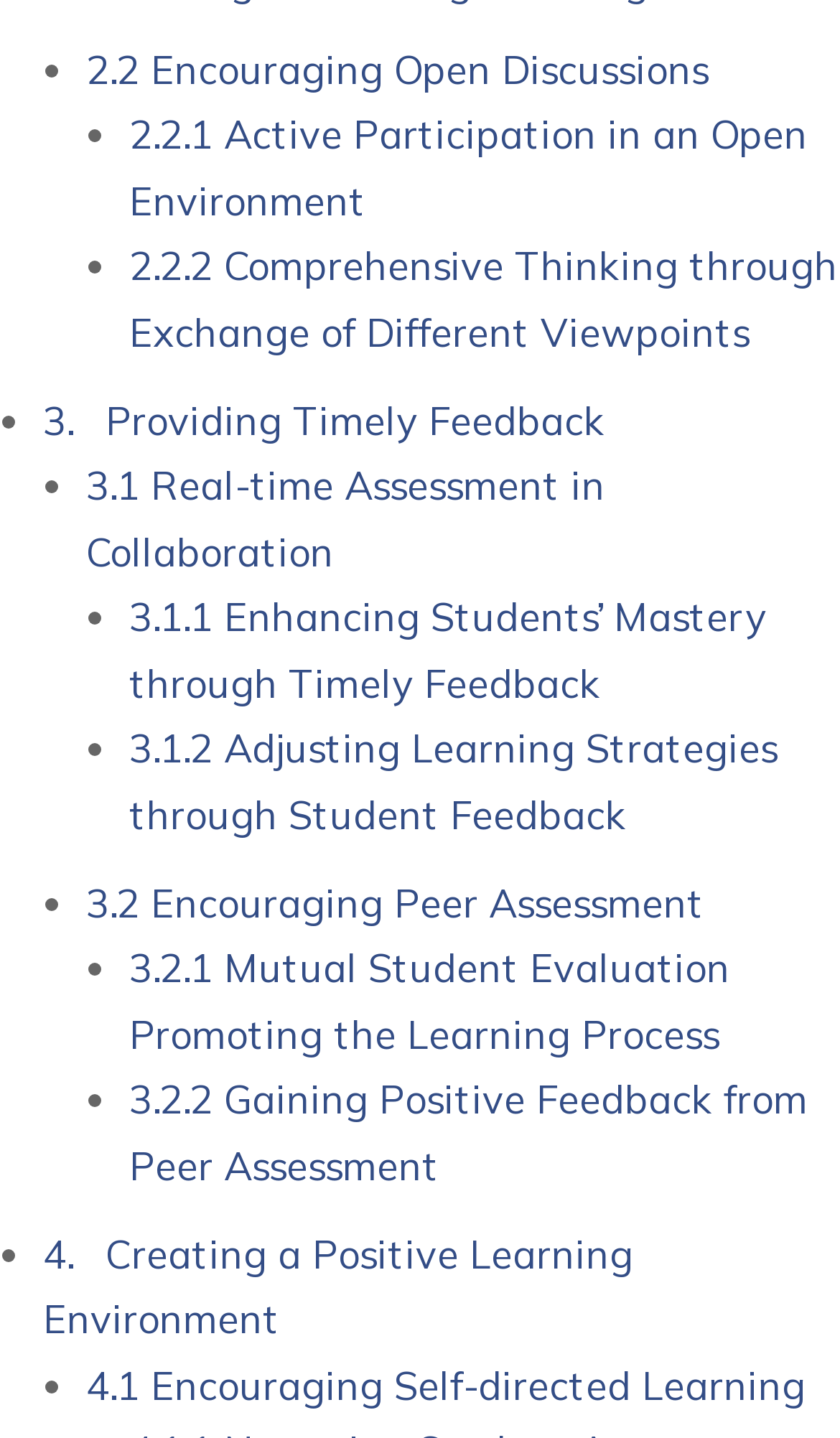Please analyze the image and provide a thorough answer to the question:
What is the last subtopic of '3.2 Encouraging Peer Assessment'?

I looked at the links under '3.2 Encouraging Peer Assessment' and found that the last subtopic is '3.2.2 Gaining Positive Feedback from Peer Assessment'.